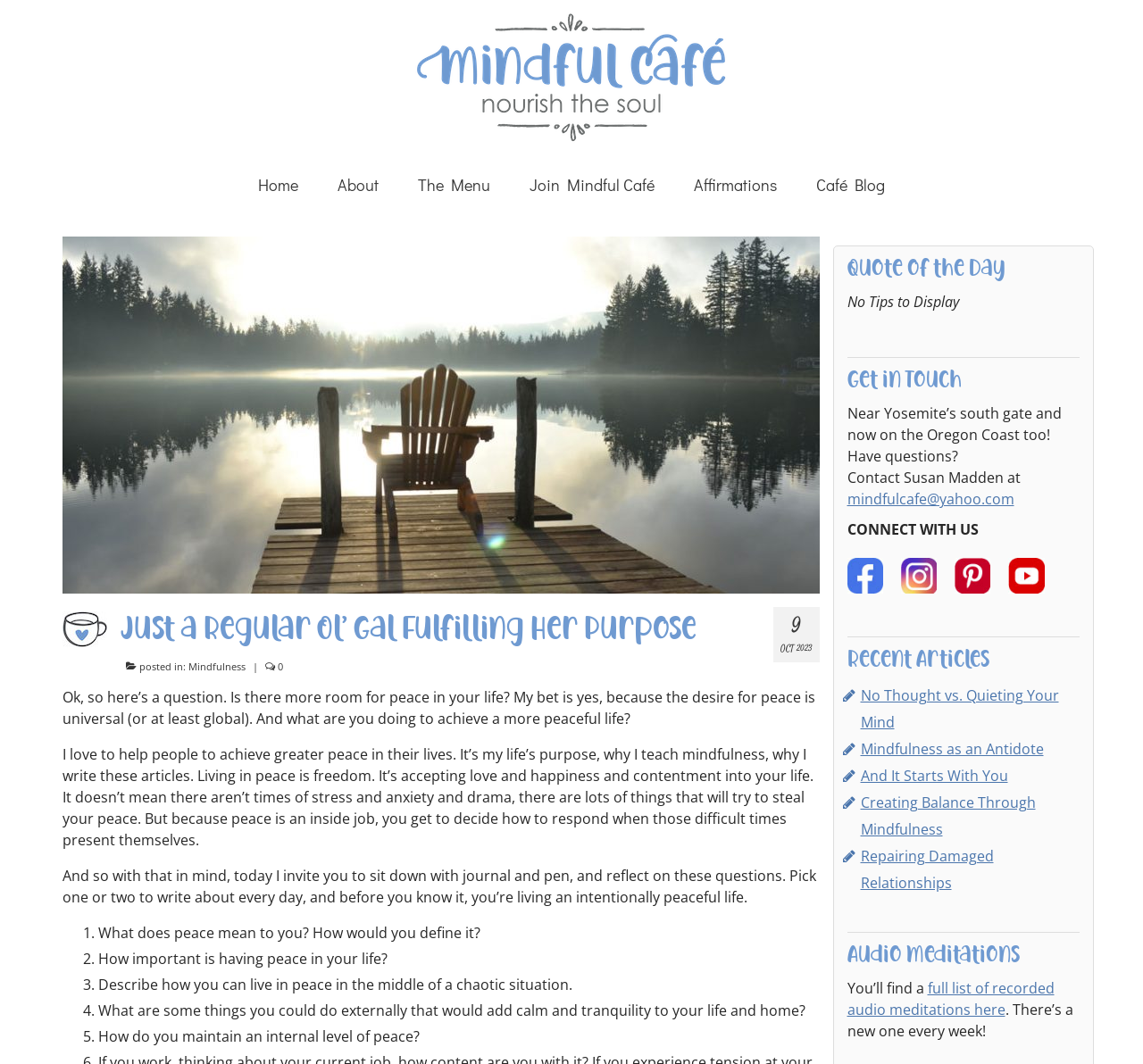Using the webpage screenshot and the element description About, determine the bounding box coordinates. Specify the coordinates in the format (top-left x, top-left y, bottom-right x, bottom-right y) with values ranging from 0 to 1.

[0.28, 0.156, 0.347, 0.192]